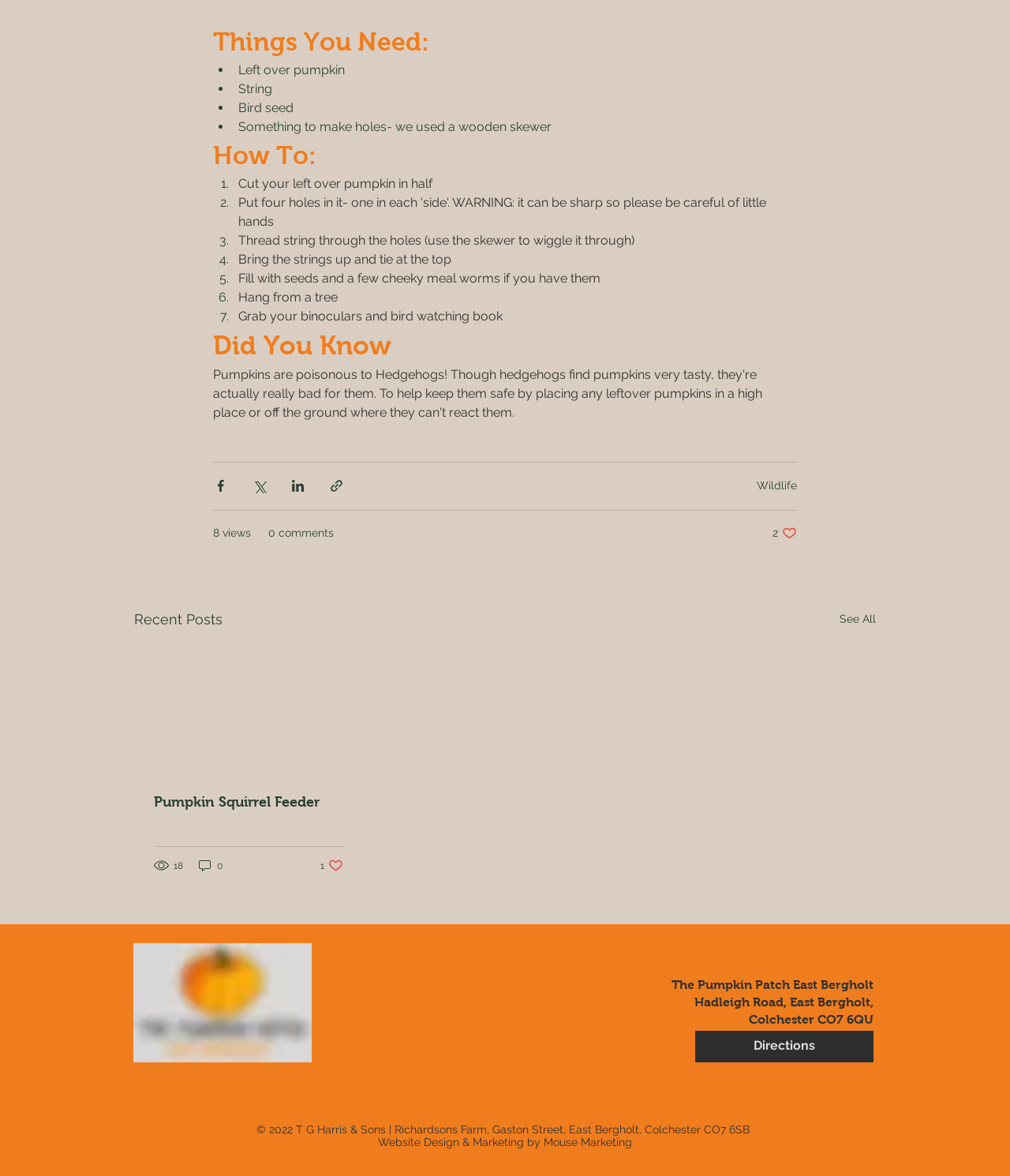How many views does the 'Pumpkin Squirrel Feeder' post have?
Offer a detailed and exhaustive answer to the question.

According to the 'Recent Posts' section, the 'Pumpkin Squirrel Feeder' post has 18 views, as indicated by the '18 views' text next to the post title.